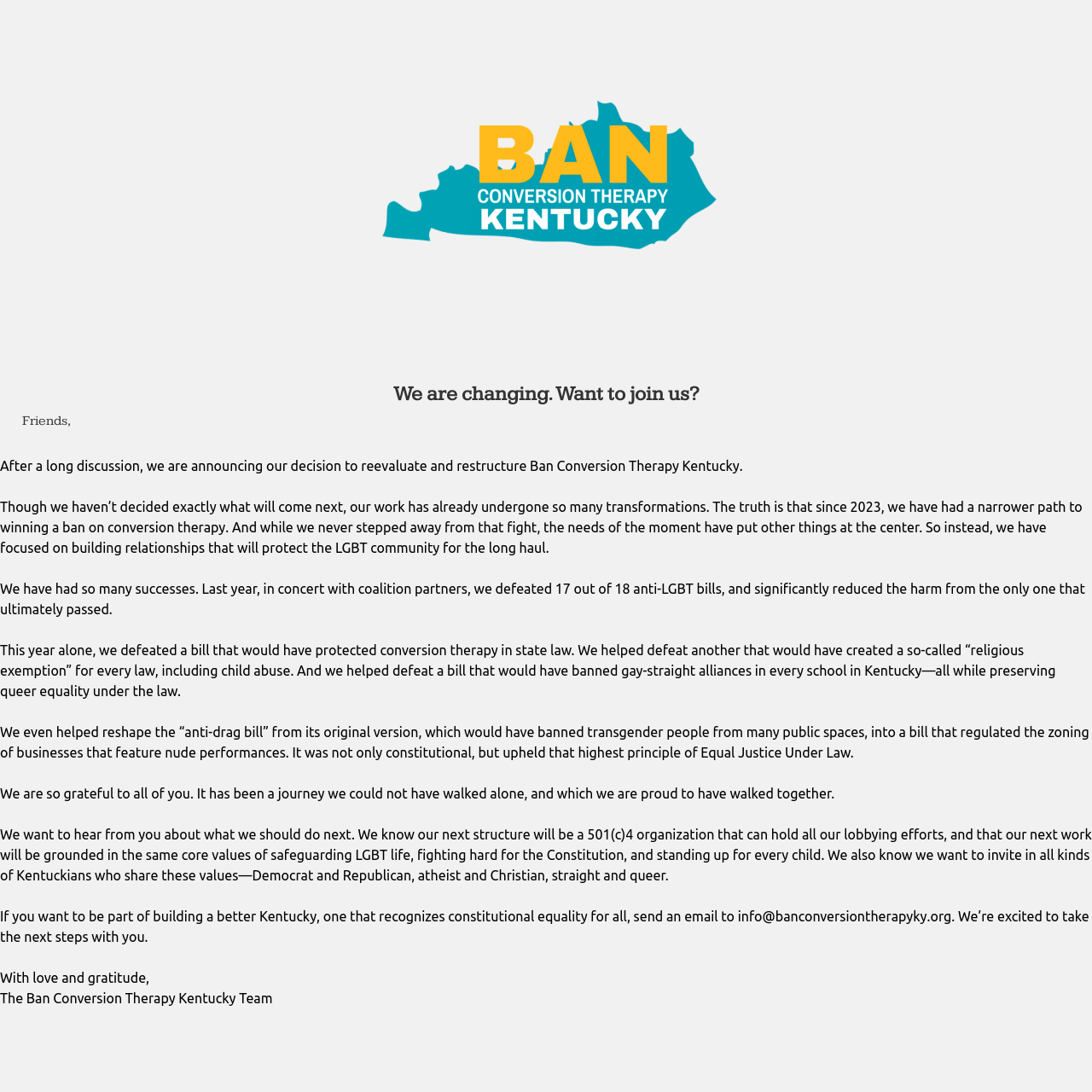What type of organization will the next structure be?
Identify the answer in the screenshot and reply with a single word or phrase.

501(c)4